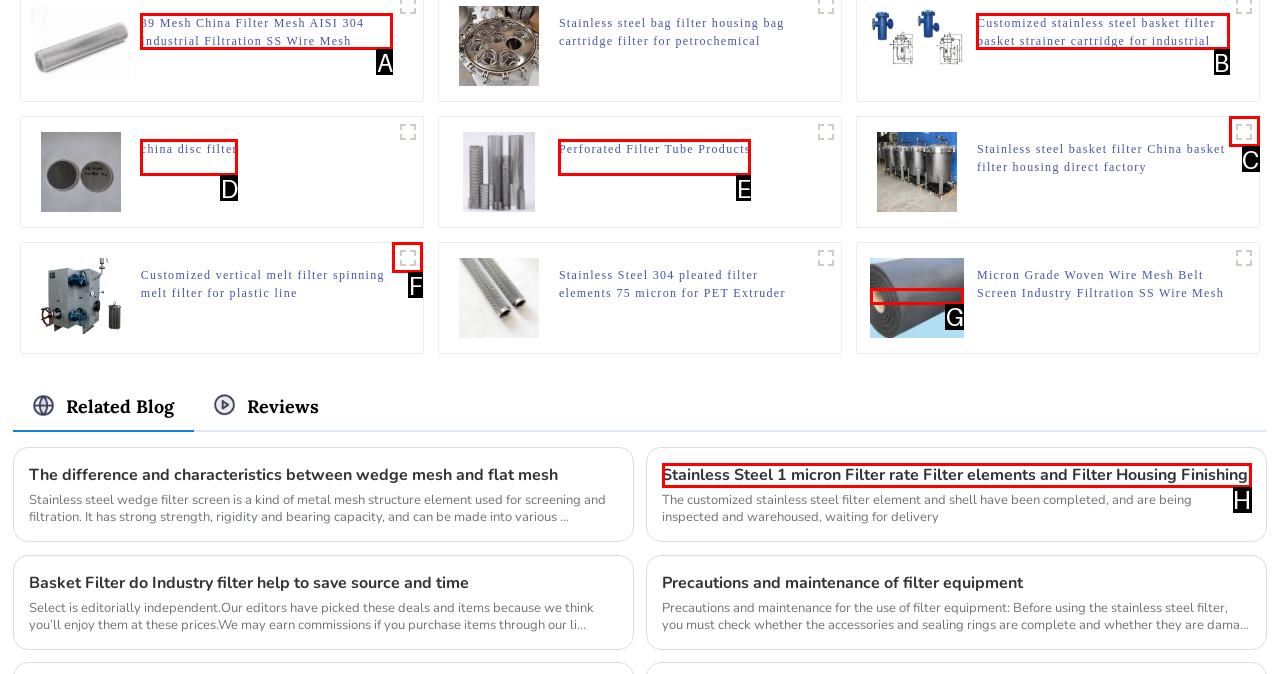Determine which HTML element best suits the description: Perforated Filter Tube Products. Reply with the letter of the matching option.

E